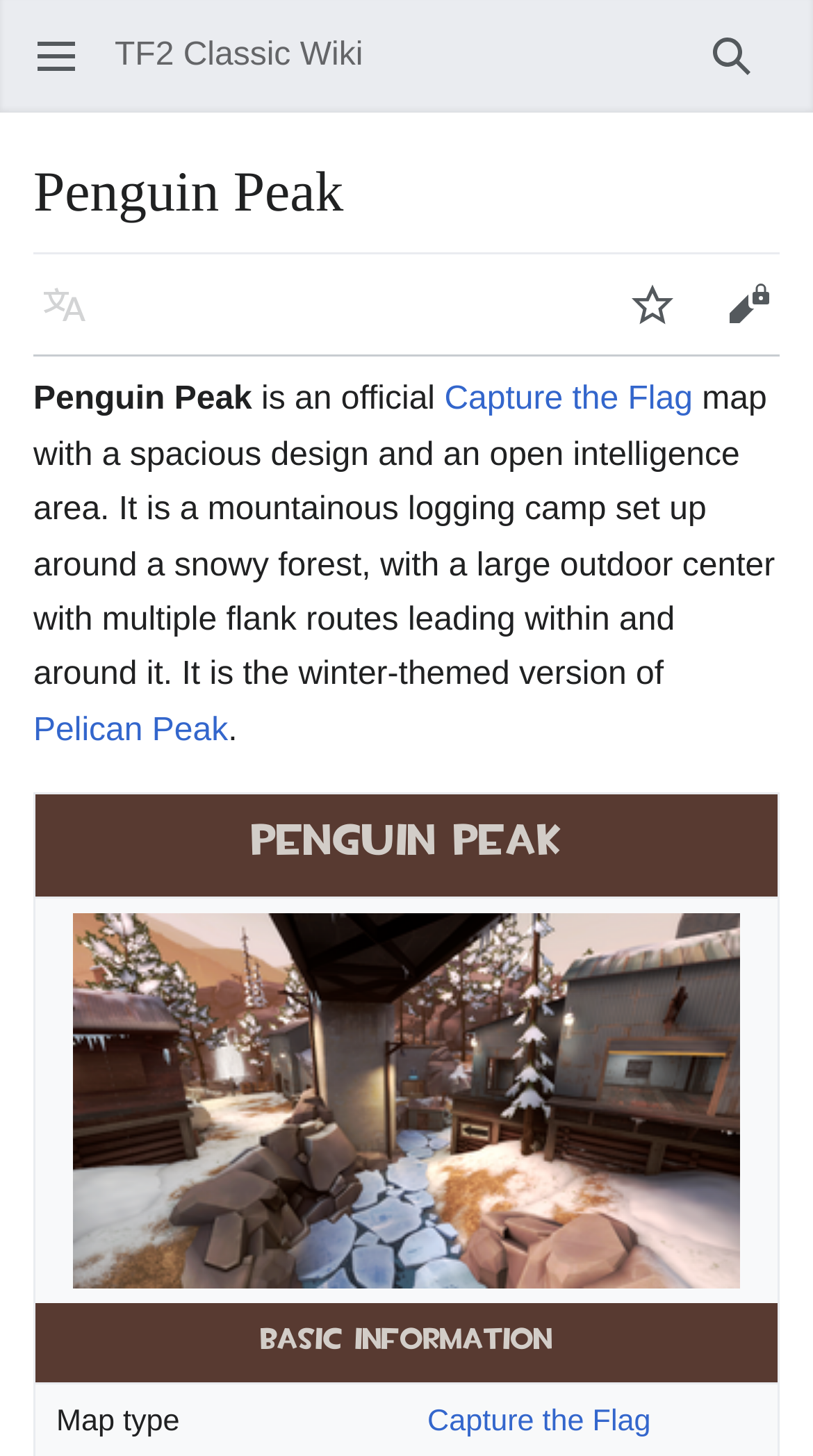Determine the bounding box coordinates of the region that needs to be clicked to achieve the task: "Change language".

[0.021, 0.177, 0.138, 0.243]